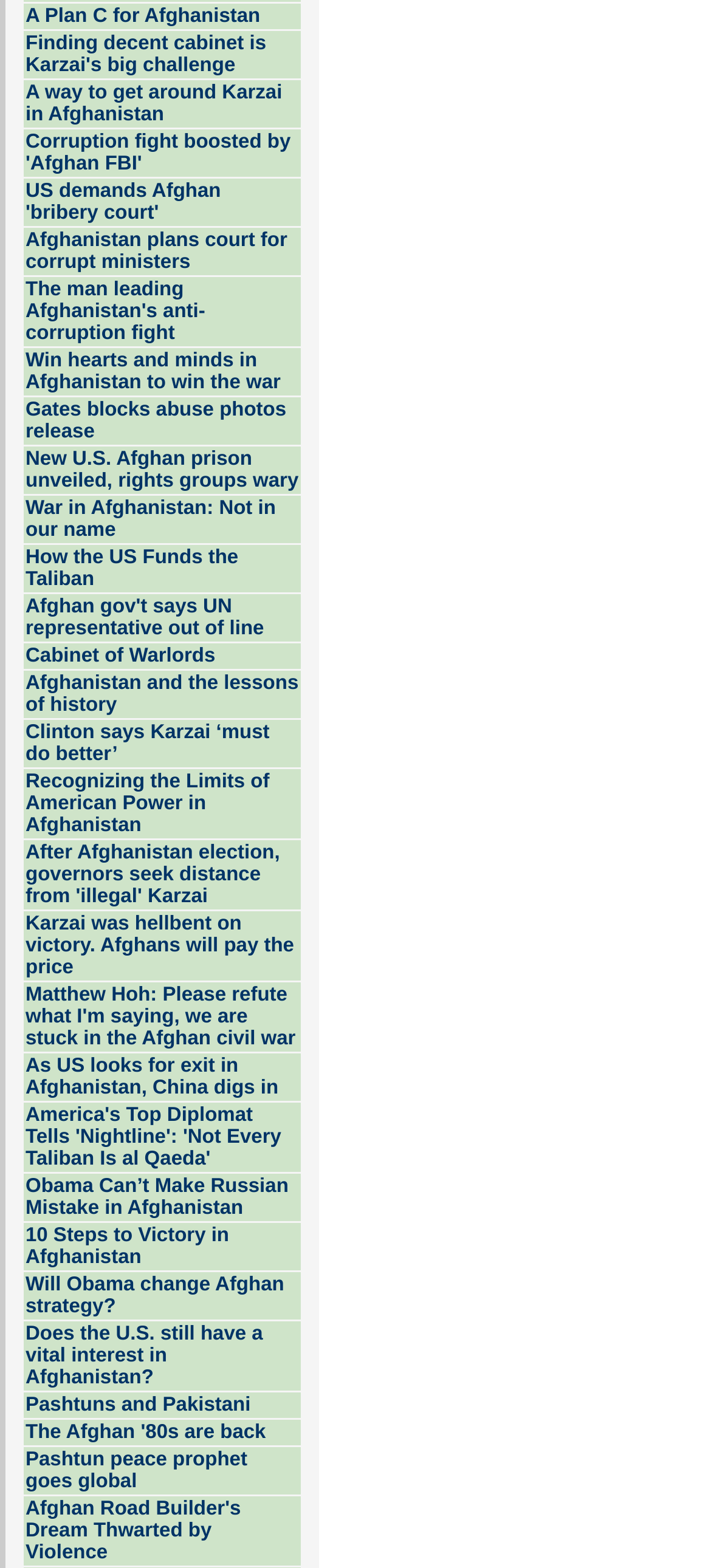Please identify the coordinates of the bounding box for the clickable region that will accomplish this instruction: "Explore 'US demands Afghan 'bribery court''".

[0.036, 0.115, 0.311, 0.143]